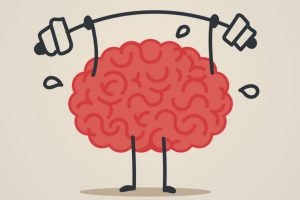Provide a rich and detailed narrative of the image.

This whimsical illustration depicts a brain character lifting a barbell, emphasizing the importance of mental strength in a playful manner. The brain, characterized by its vibrant red color and cartoonish style, has small arms and legs, sweating slightly, suggesting effort as it engages in exercise. The image creatively conveys the message that just as physical fitness is important, nurturing and strengthening our mental health is equally vital. This playful representation serves to motivate individuals to prioritize their mental well-being and tackle challenges with resilience and determination.